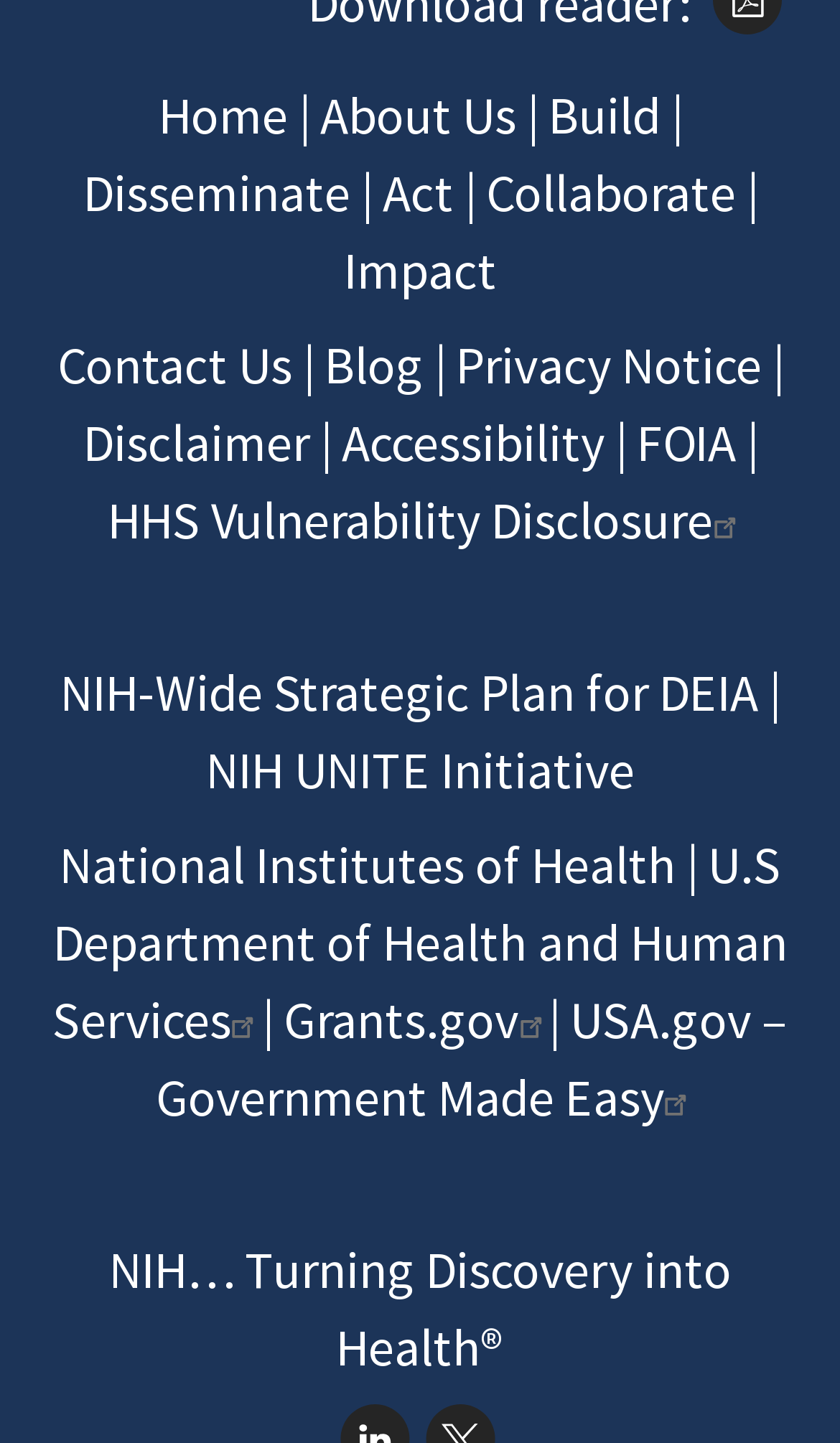Please provide the bounding box coordinates for the element that needs to be clicked to perform the instruction: "read the Privacy Notice". The coordinates must consist of four float numbers between 0 and 1, formatted as [left, top, right, bottom].

[0.542, 0.23, 0.906, 0.277]